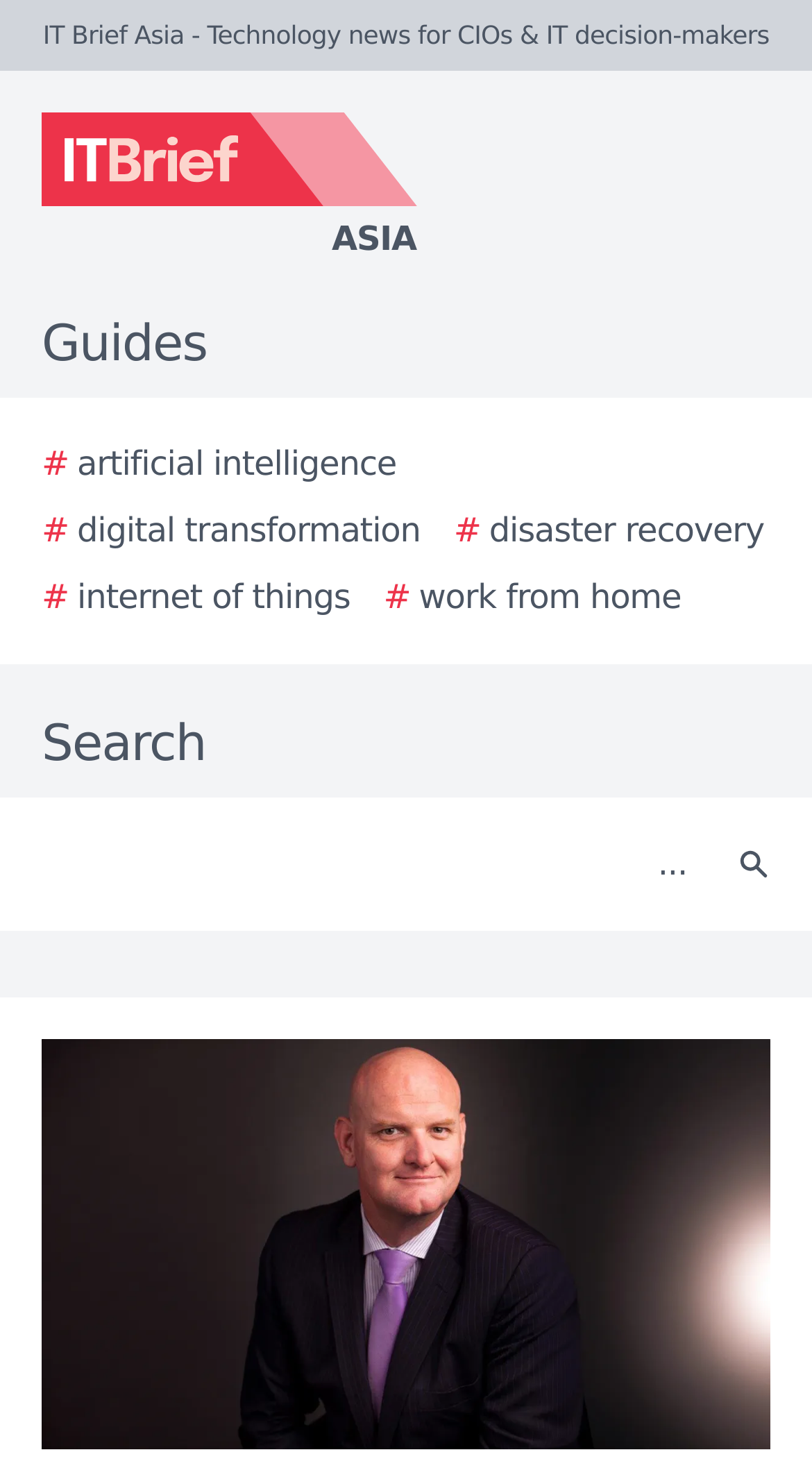Show me the bounding box coordinates of the clickable region to achieve the task as per the instruction: "Click on the IT Brief Asia logo".

[0.0, 0.077, 0.923, 0.181]